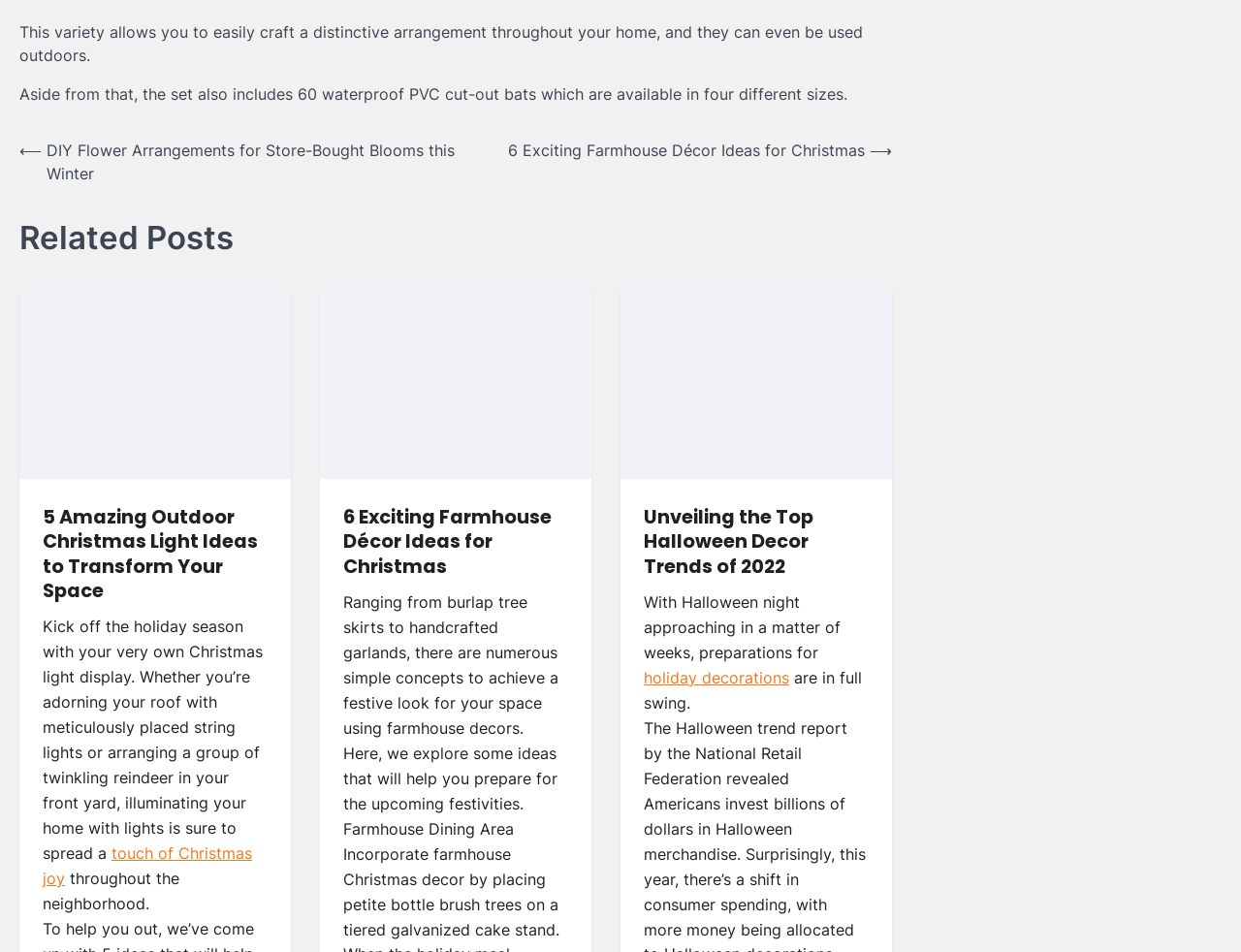Using the given element description, provide the bounding box coordinates (top-left x, top-left y, bottom-right x, bottom-right y) for the corresponding UI element in the screenshot: Team

None